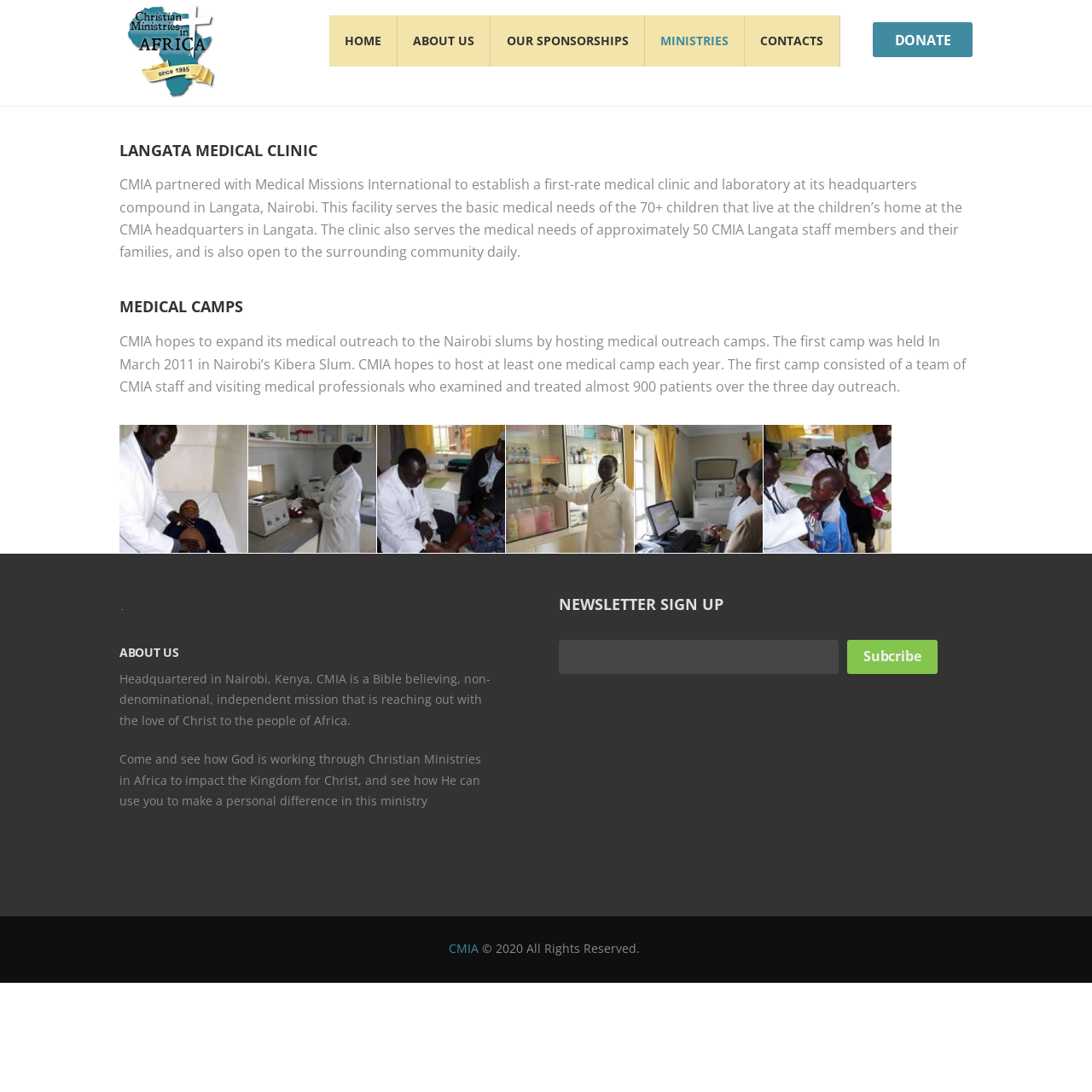Find the bounding box coordinates of the clickable area required to complete the following action: "Visit the HOME page".

[0.301, 0.014, 0.363, 0.061]